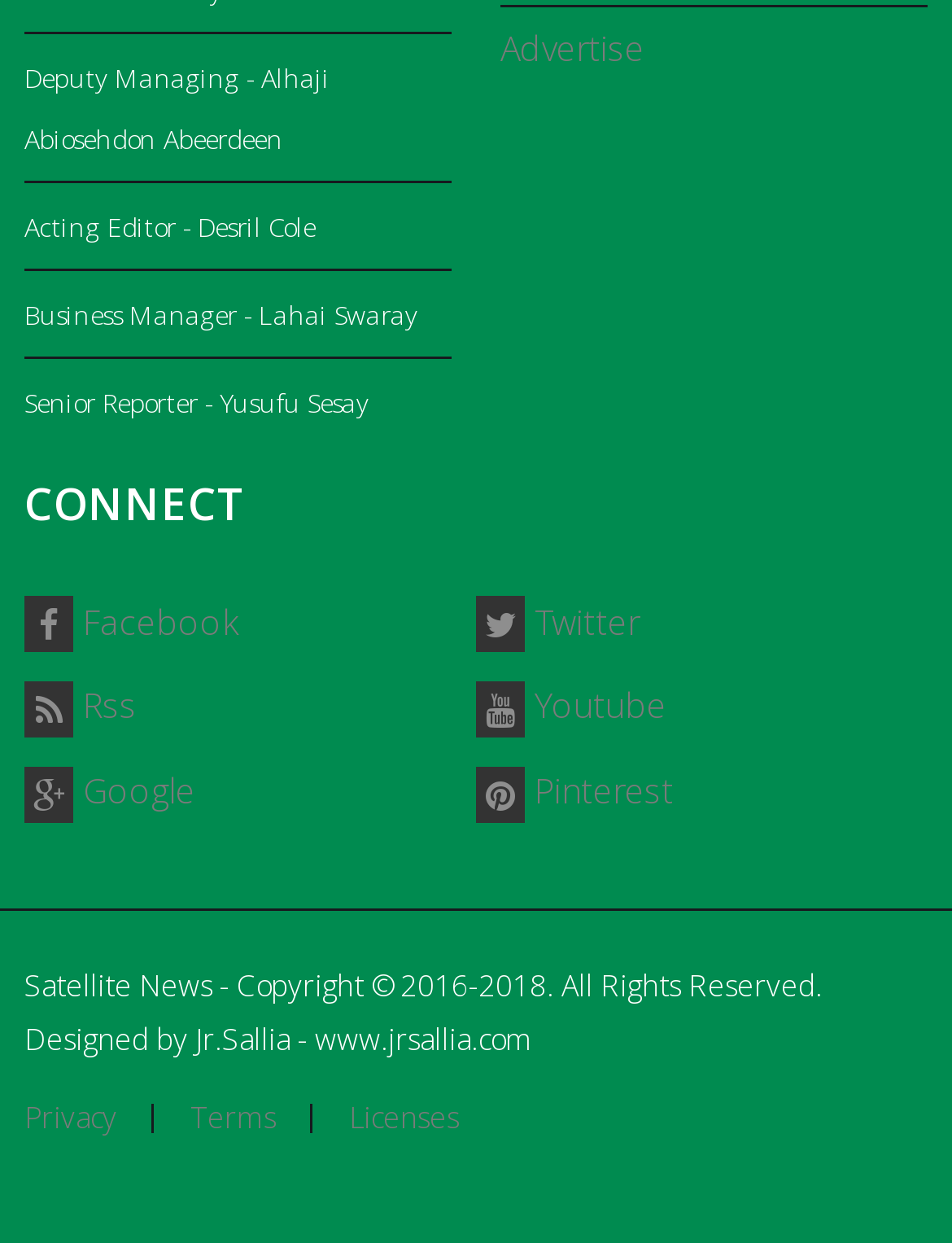Please identify the bounding box coordinates of the element on the webpage that should be clicked to follow this instruction: "Click on Help". The bounding box coordinates should be given as four float numbers between 0 and 1, formatted as [left, top, right, bottom].

[0.526, 0.039, 0.974, 0.087]